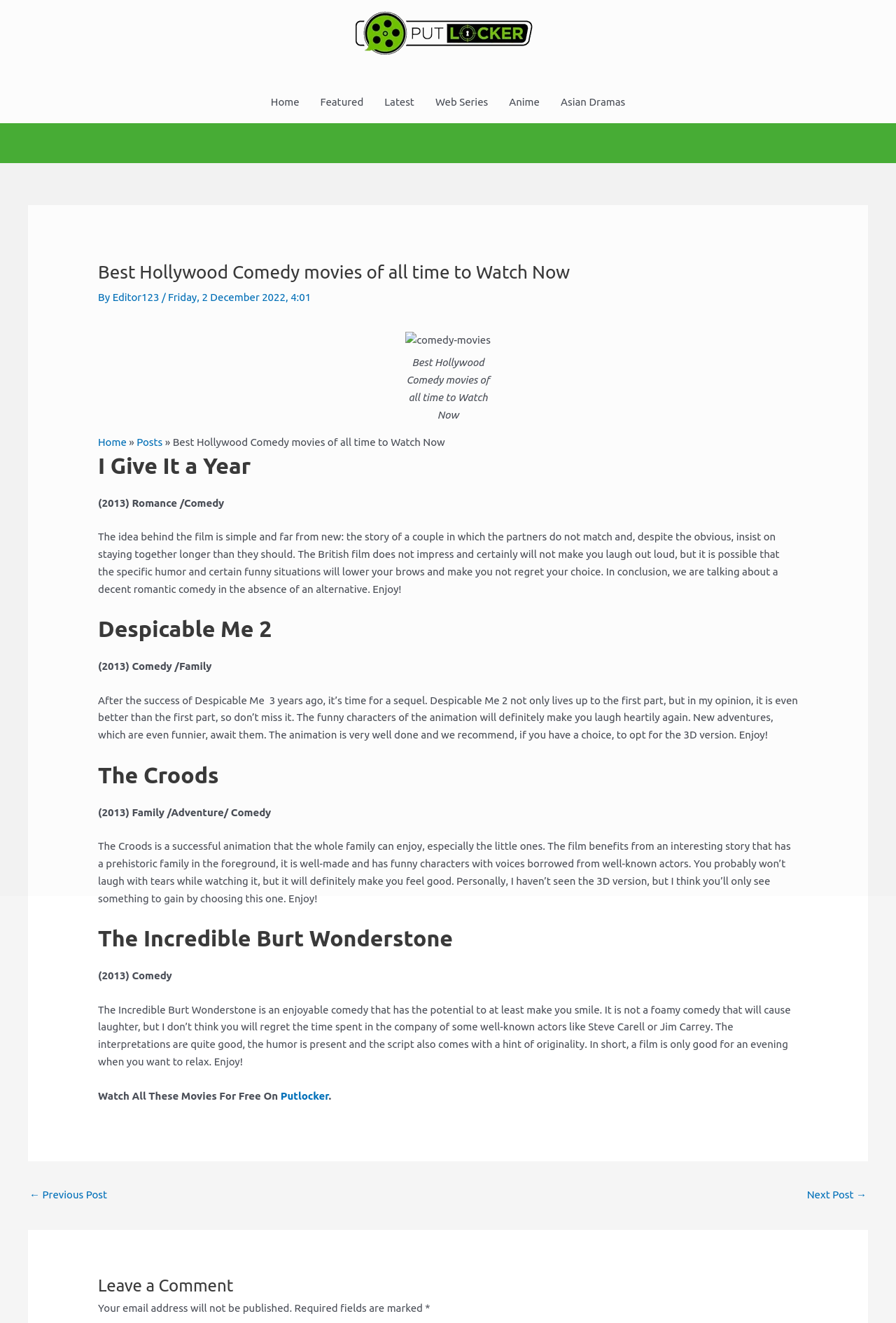Find the bounding box coordinates of the element to click in order to complete the given instruction: "Leave a comment."

[0.109, 0.962, 0.891, 0.983]